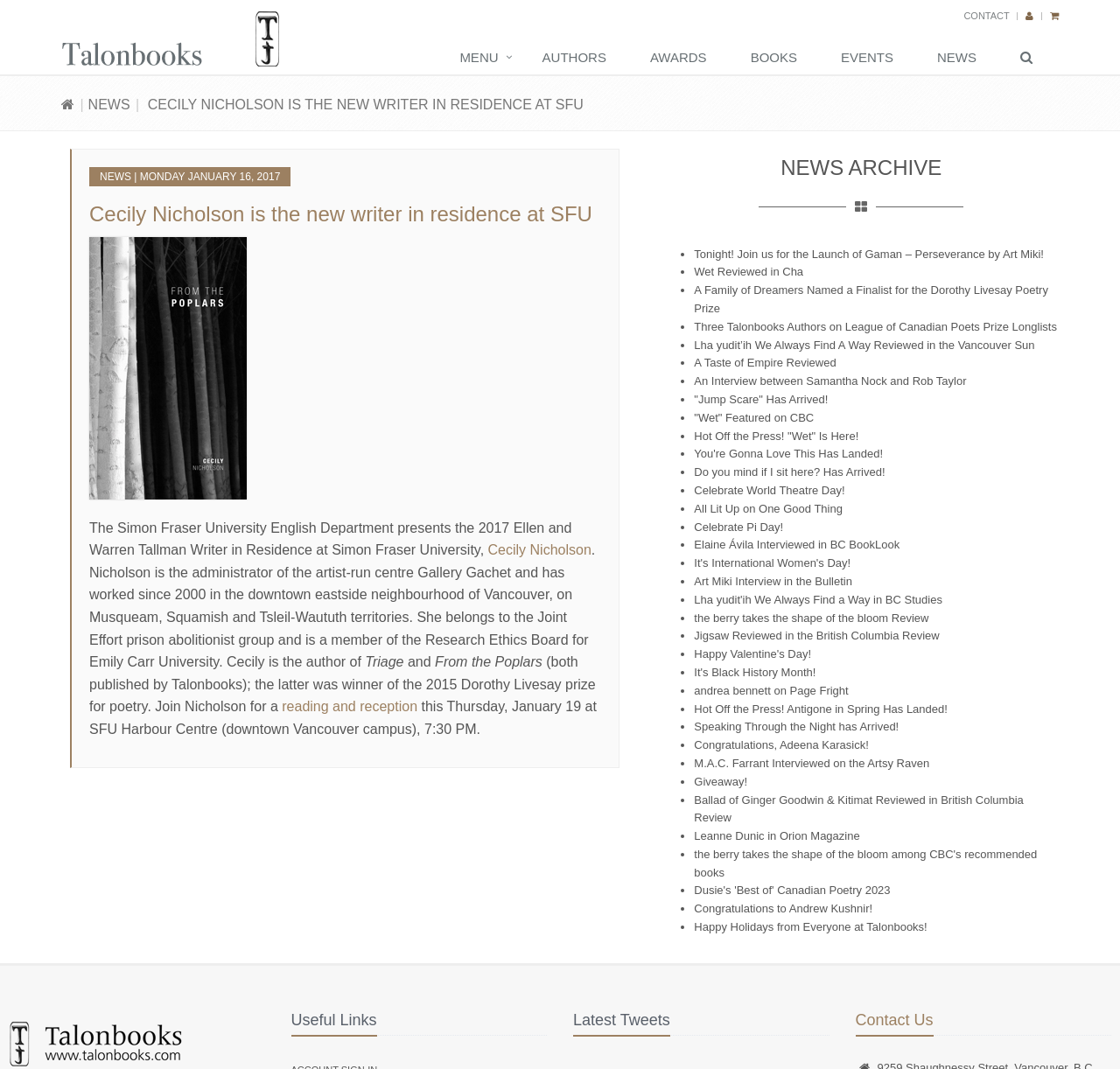Create a detailed description of the webpage's content and layout.

The webpage is about Cecily Nicholson, the new writer in residence at Simon Fraser University (SFU). At the top, there is a logo on the left and a navigation menu on the right, which includes links to "CONTACT", "MENU", "AUTHORS", "AWARDS", "BOOKS", "EVENTS", and "NEWS". Below the navigation menu, there is a heading that reads "Cecily Nicholson is the new writer in residence at SFU" with a link to the same title.

On the left side of the page, there is an image of a book cover, "From the Poplars", and a paragraph of text that describes Cecily Nicholson's background and her work as an author. The text mentions that she is the administrator of the artist-run centre Gallery Gachet and has worked in the downtown eastside neighbourhood of Vancouver. It also lists her published works, including "Triage" and "From the Poplars", which won the 2015 Dorothy Livesay prize for poetry.

On the right side of the page, there is a section that announces a reading and reception event with Cecily Nicholson, which will take place at SFU's Harbour Centre in downtown Vancouver. Below this section, there is a heading that reads "NEWS ARCHIVE" with a list of news articles, each with a bullet point and a link to the full article. The news articles are about various book launches, reviews, and author interviews.

Overall, the webpage is dedicated to promoting Cecily Nicholson's work as a writer and her residency at SFU, with a focus on her background, published works, and upcoming events.